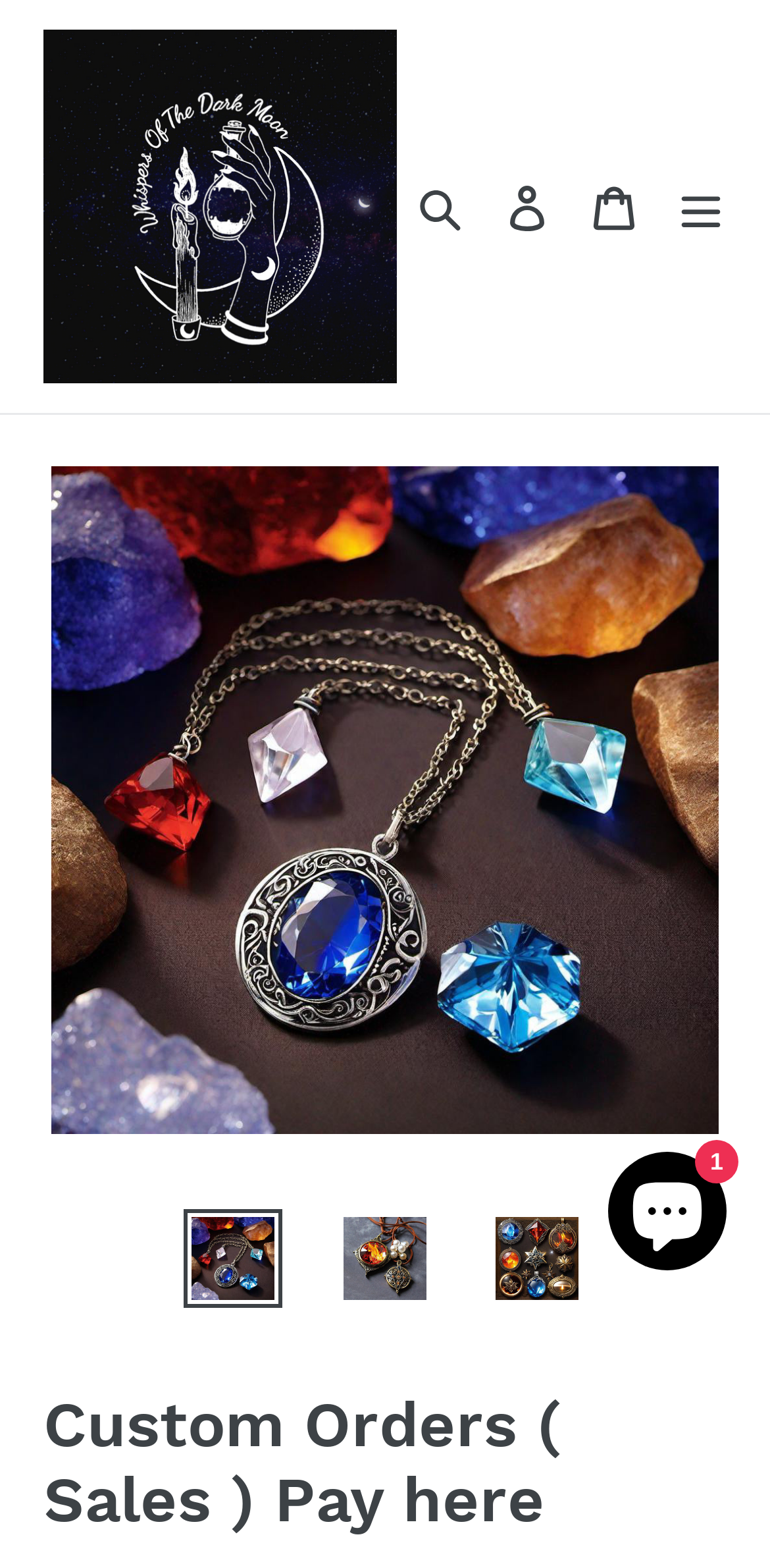Find the bounding box coordinates for the element that must be clicked to complete the instruction: "Click the Whispers of the Dark Moon link". The coordinates should be four float numbers between 0 and 1, indicated as [left, top, right, bottom].

[0.056, 0.019, 0.515, 0.244]